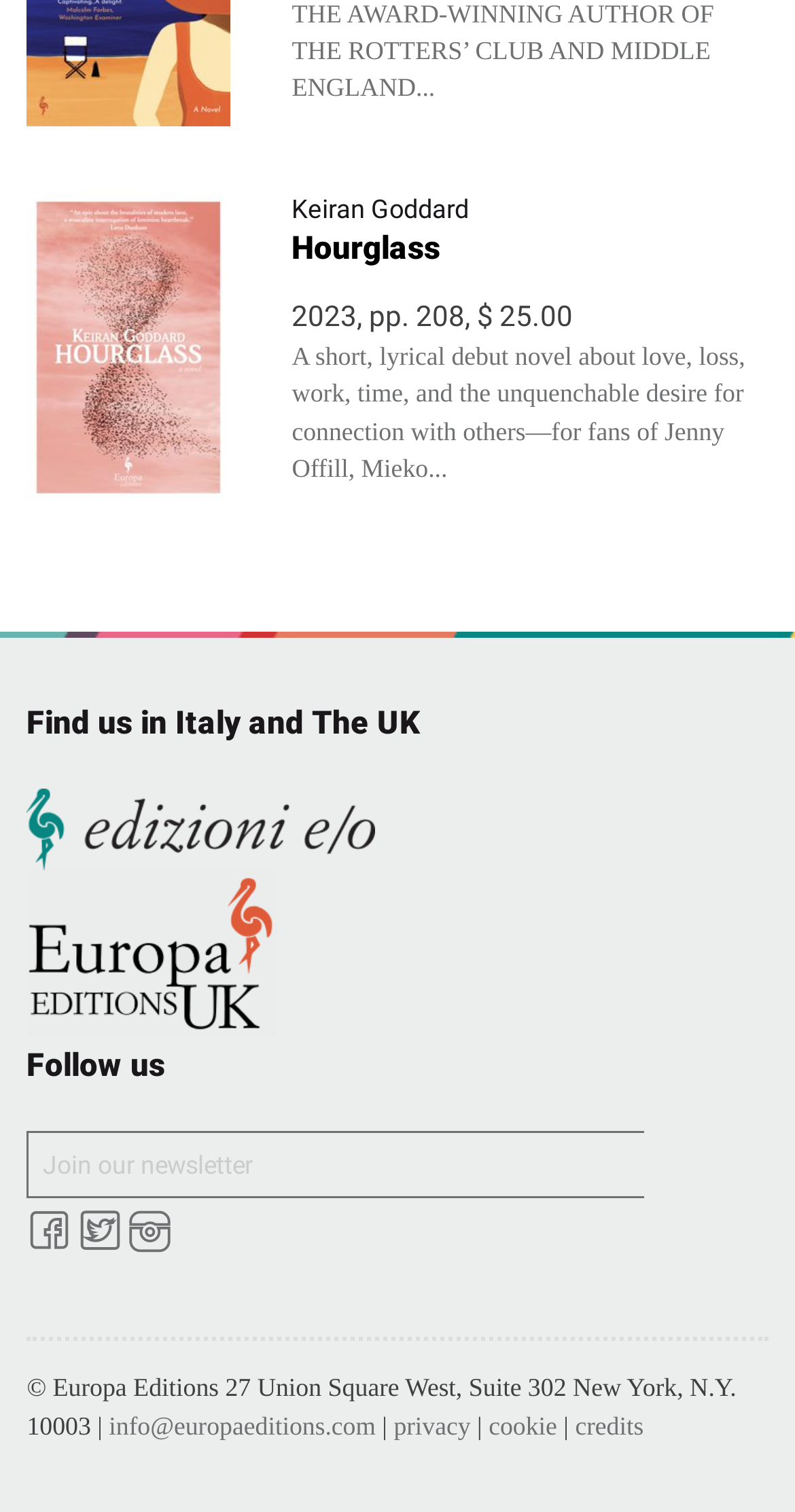Refer to the image and answer the question with as much detail as possible: What is the price of the book?

The price of the book can be found in the StaticText element with the text '$ 25.00' which is located below the publication year and page count.